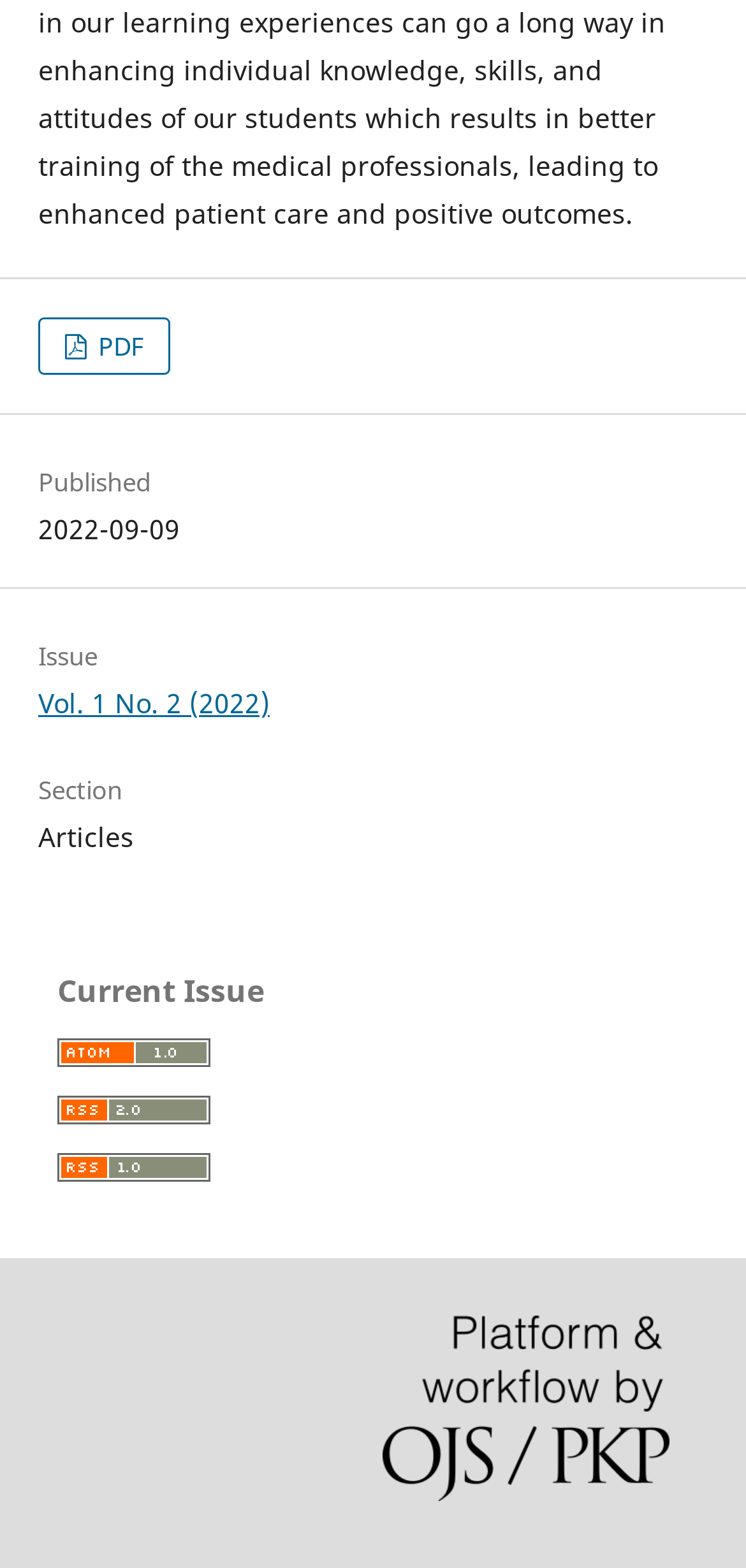From the webpage screenshot, predict the bounding box of the UI element that matches this description: "Vol. 1 No. 2 (2022)".

[0.051, 0.436, 0.361, 0.46]